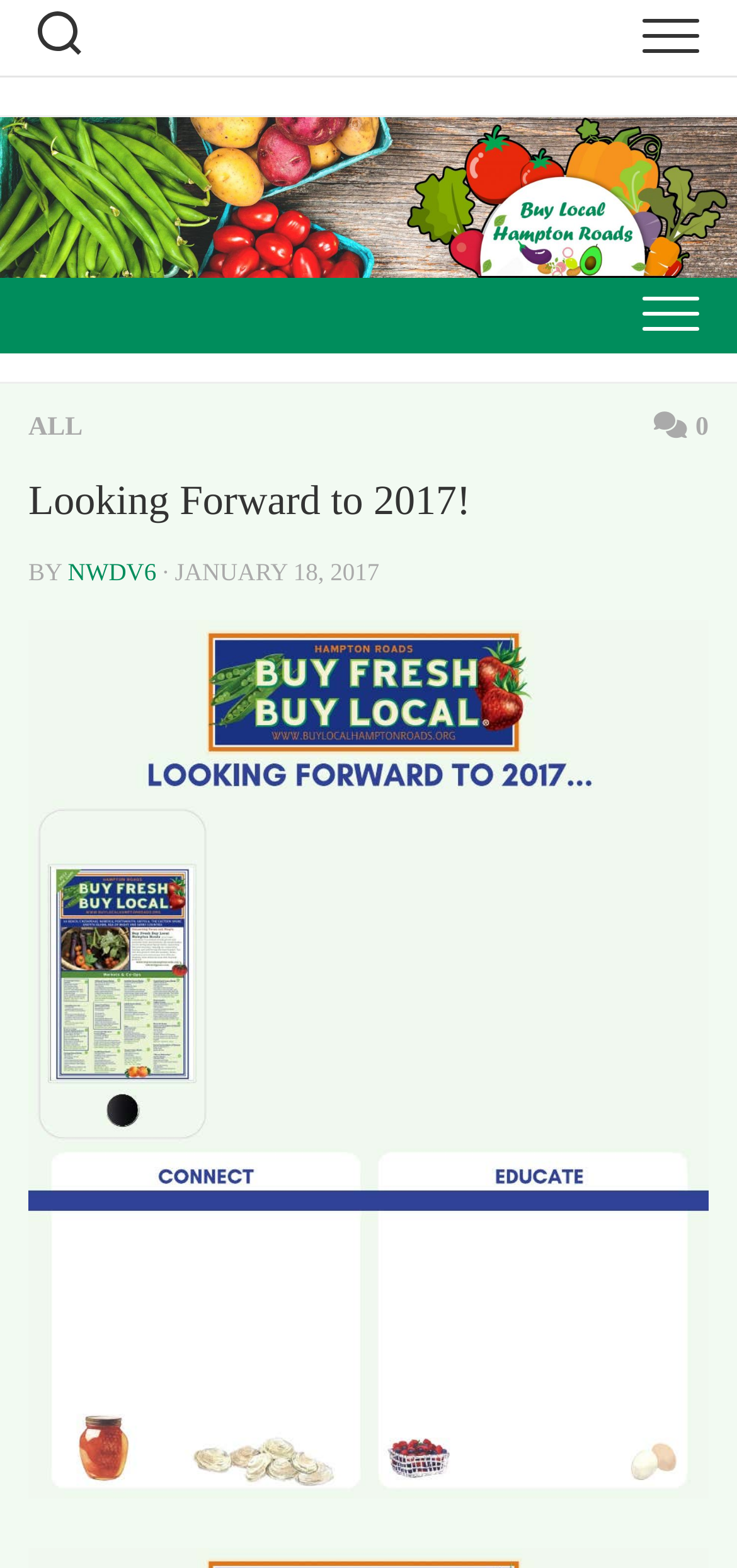Identify the bounding box of the UI component described as: "Expand Menu".

[0.821, 0.177, 1.0, 0.225]